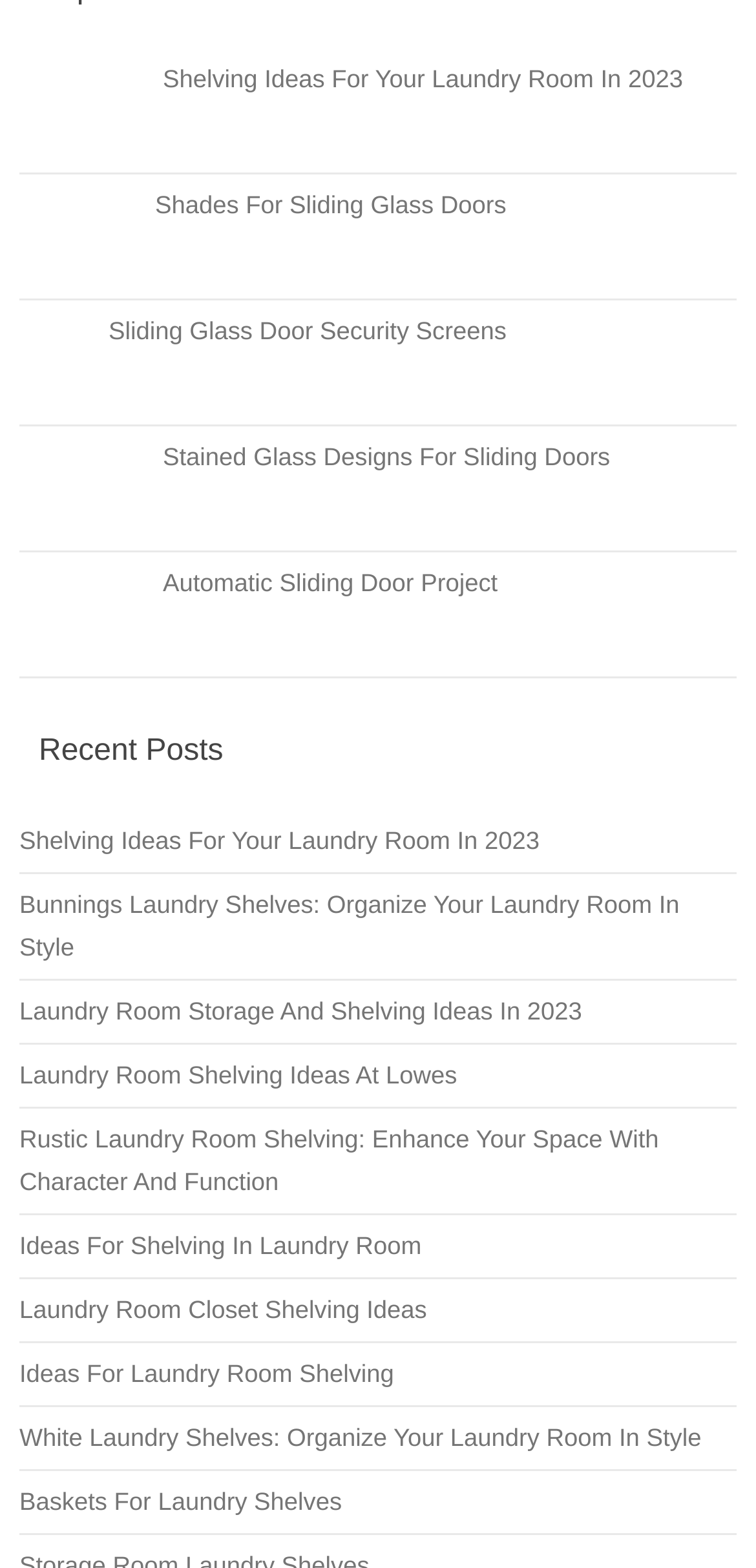Locate the bounding box coordinates of the element I should click to achieve the following instruction: "Read about automatic sliding door project".

[0.215, 0.363, 0.658, 0.381]